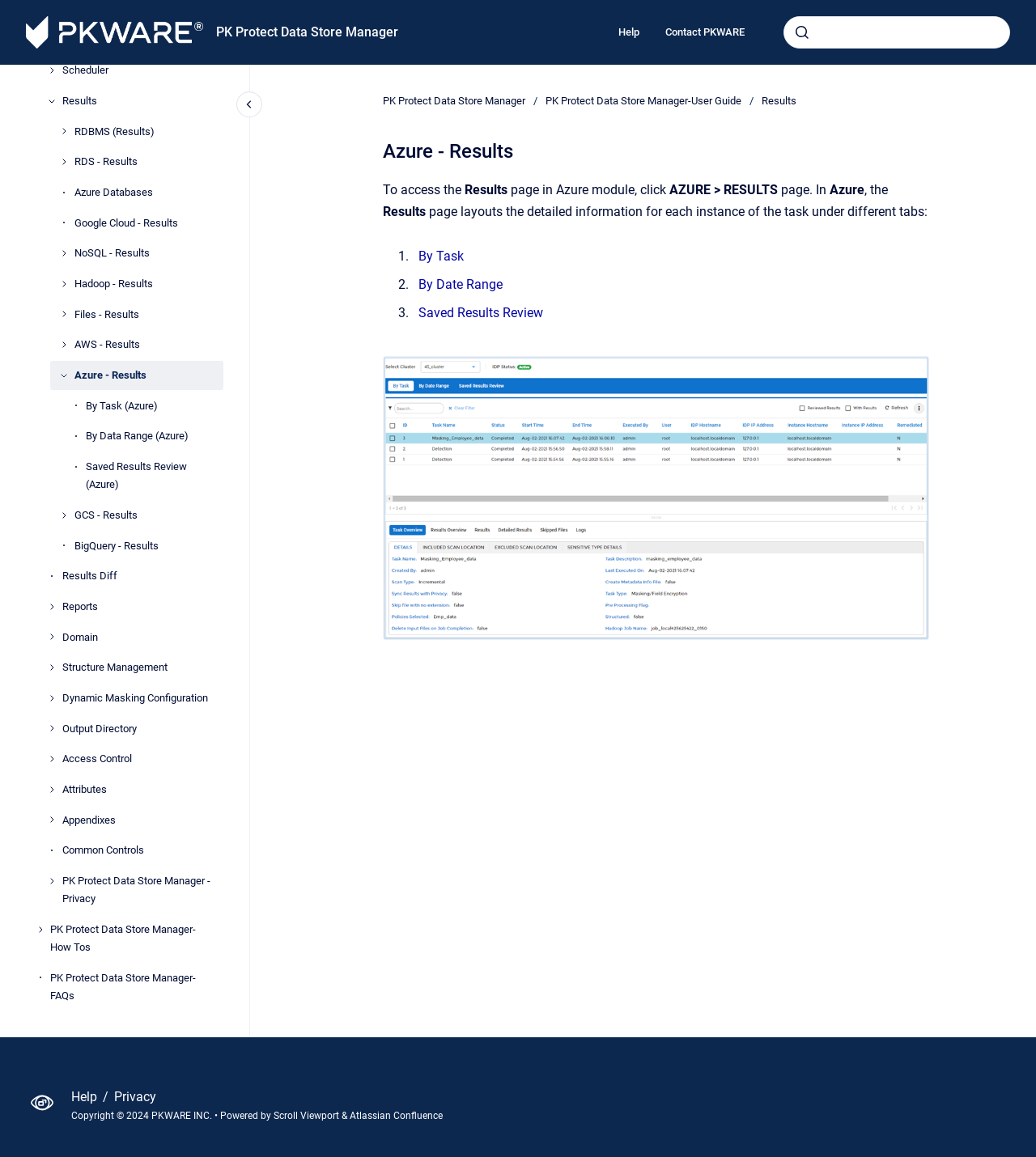Can you find the bounding box coordinates of the area I should click to execute the following instruction: "view Results"?

[0.06, 0.075, 0.216, 0.1]